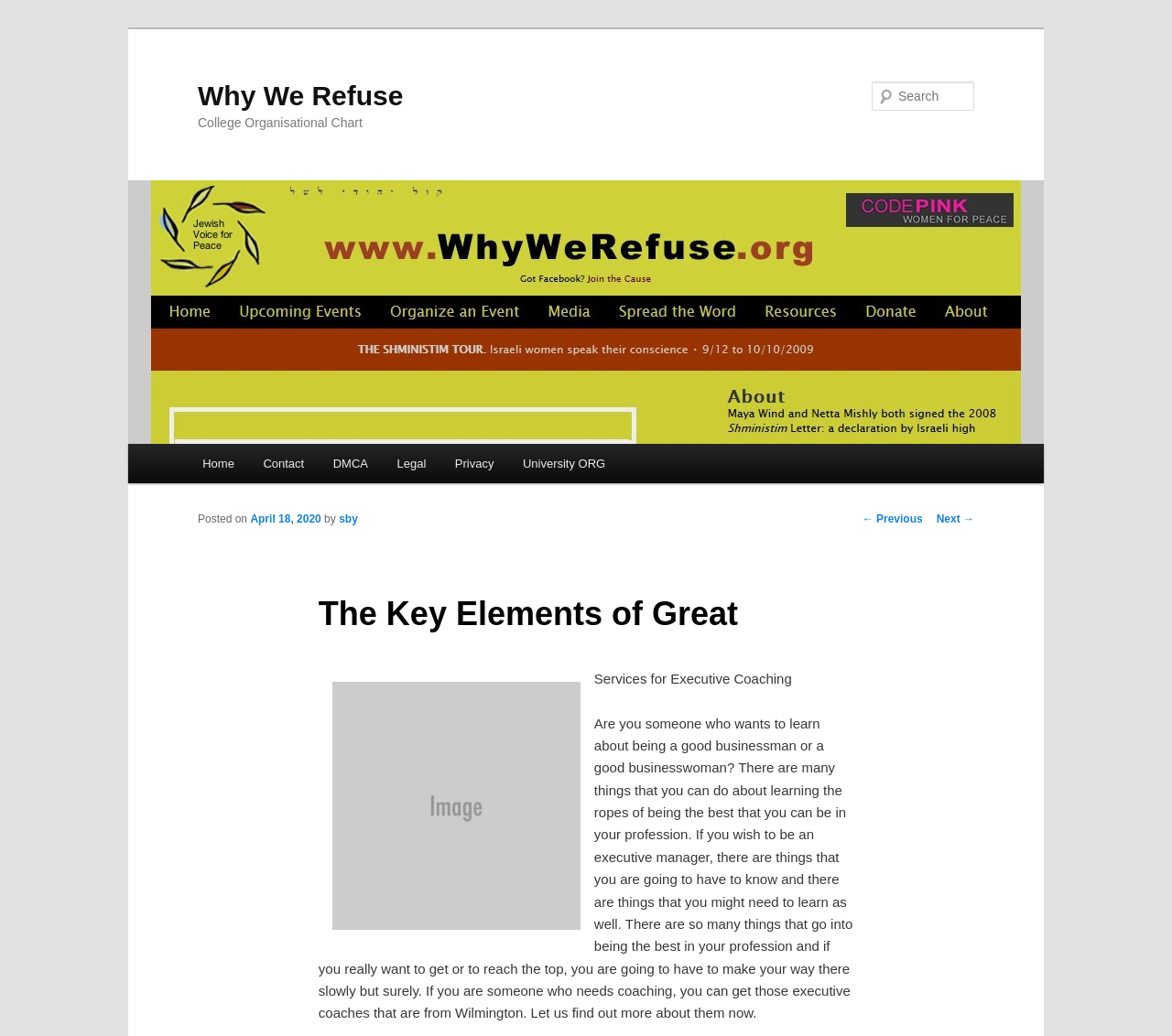Locate the bounding box coordinates of the area to click to fulfill this instruction: "Go to 'Home'". The bounding box should be presented as four float numbers between 0 and 1, in the order [left, top, right, bottom].

[0.16, 0.428, 0.212, 0.467]